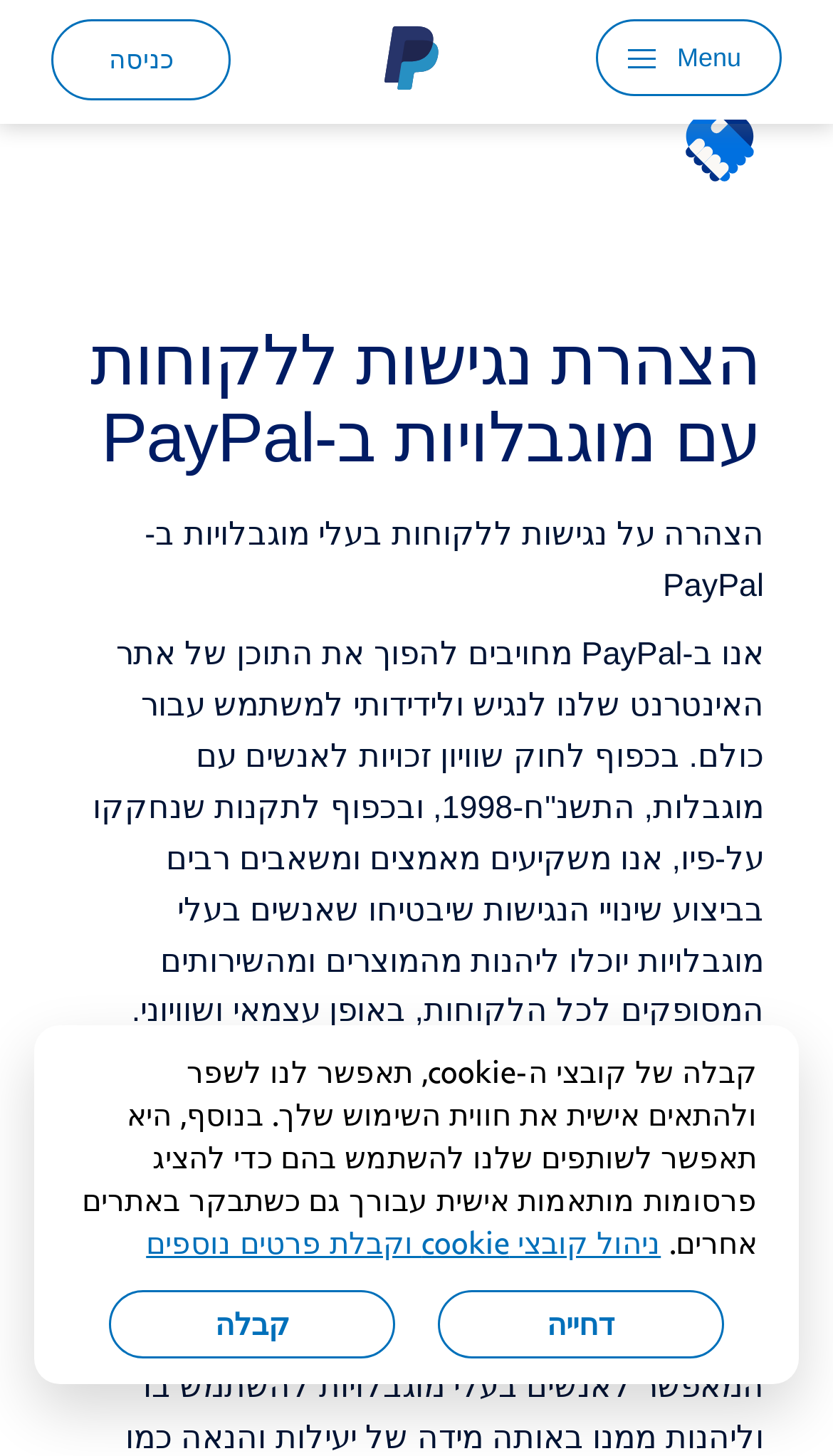What is the language of the webpage content?
Look at the image and answer with only one word or phrase.

Hebrew